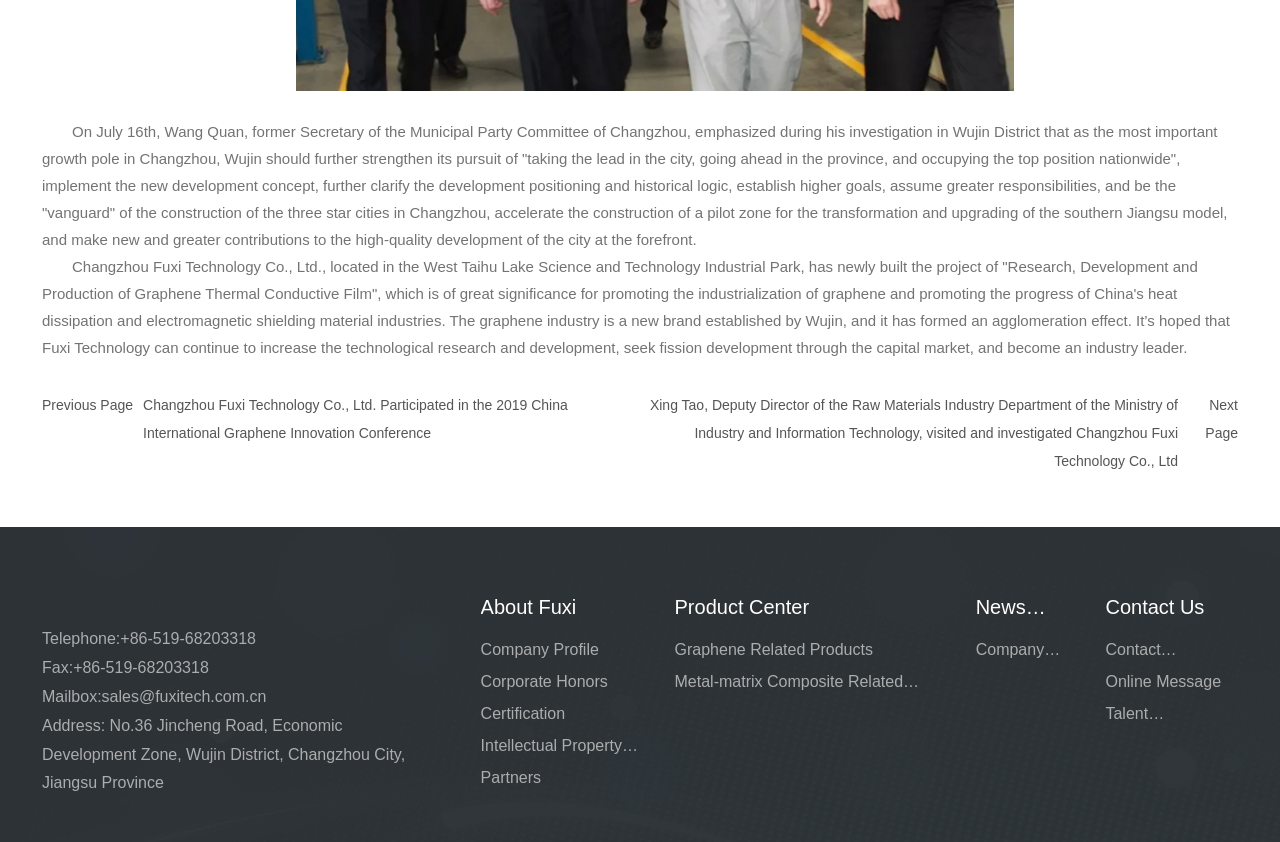Locate the bounding box coordinates of the element that should be clicked to fulfill the instruction: "Visit the previous page".

[0.033, 0.472, 0.104, 0.491]